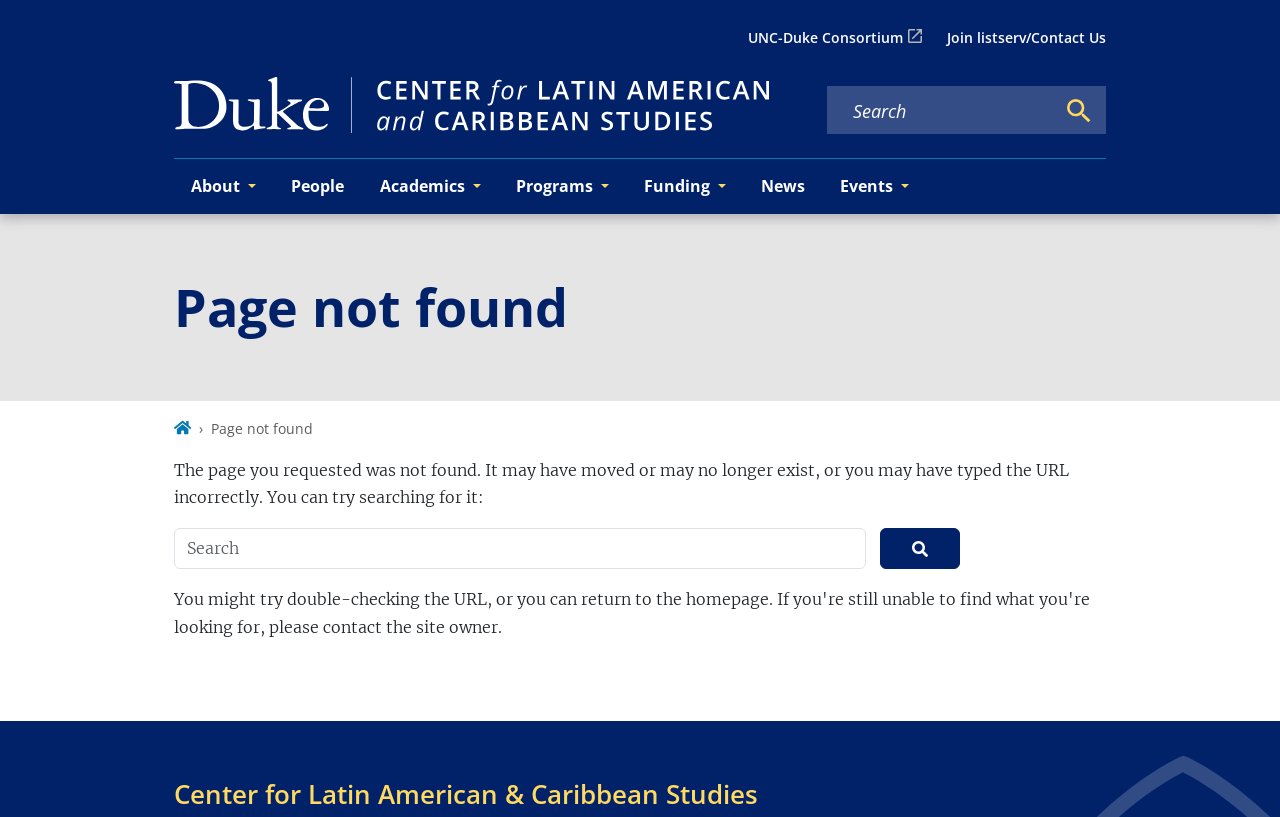Describe in detail what you see on the webpage.

The webpage is for the Center for Latin American & Caribbean Studies. At the top, there is a utility menu with links to the UNC-Duke Consortium and a way to join a listserv or contact the center. Next to the utility menu, there is a logo image for the Duke Center for Latin American & Caribbean Studies, along with a link to the center's main page.

Below the logo, there is a search bar where users can enter keywords to search the site. A search button is located to the right of the search bar. 

The primary navigation menu is located below the search bar, with buttons and links to various sections of the site, including About, People, Academics, Programs, Funding, News, and Events. 

The main content of the page is a notification that the requested page was not found, with a message explaining that the page may have moved or no longer exist, or the URL may have been typed incorrectly. There is a suggestion to try searching for the page, and a search box is provided below the message. A button with a magnifying glass icon is located to the right of the search box.

Above the main content, there is a breadcrumb navigation menu with a link to the Home page, and below the main content, there is a heading with the center's name and a link to the center's main page.